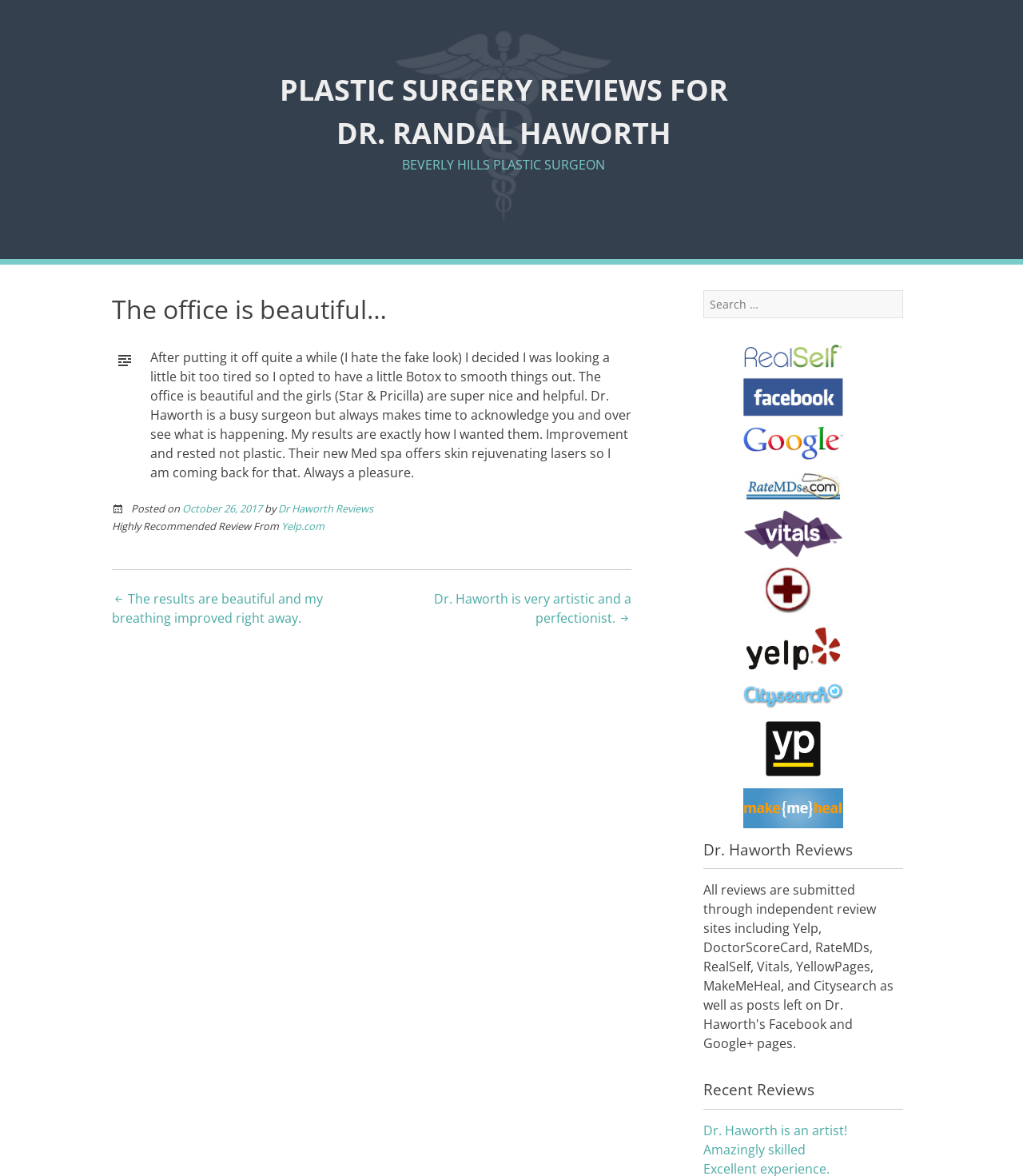What is the topic of the article?
Look at the image and construct a detailed response to the question.

I found the answer by looking at the StaticText 'After putting it off quite a while (I hate the fake look) I decided I was looking a little bit too tired so I opted to have a little Botox to smooth things out.' which suggests that the article is about a personal review of Botox.